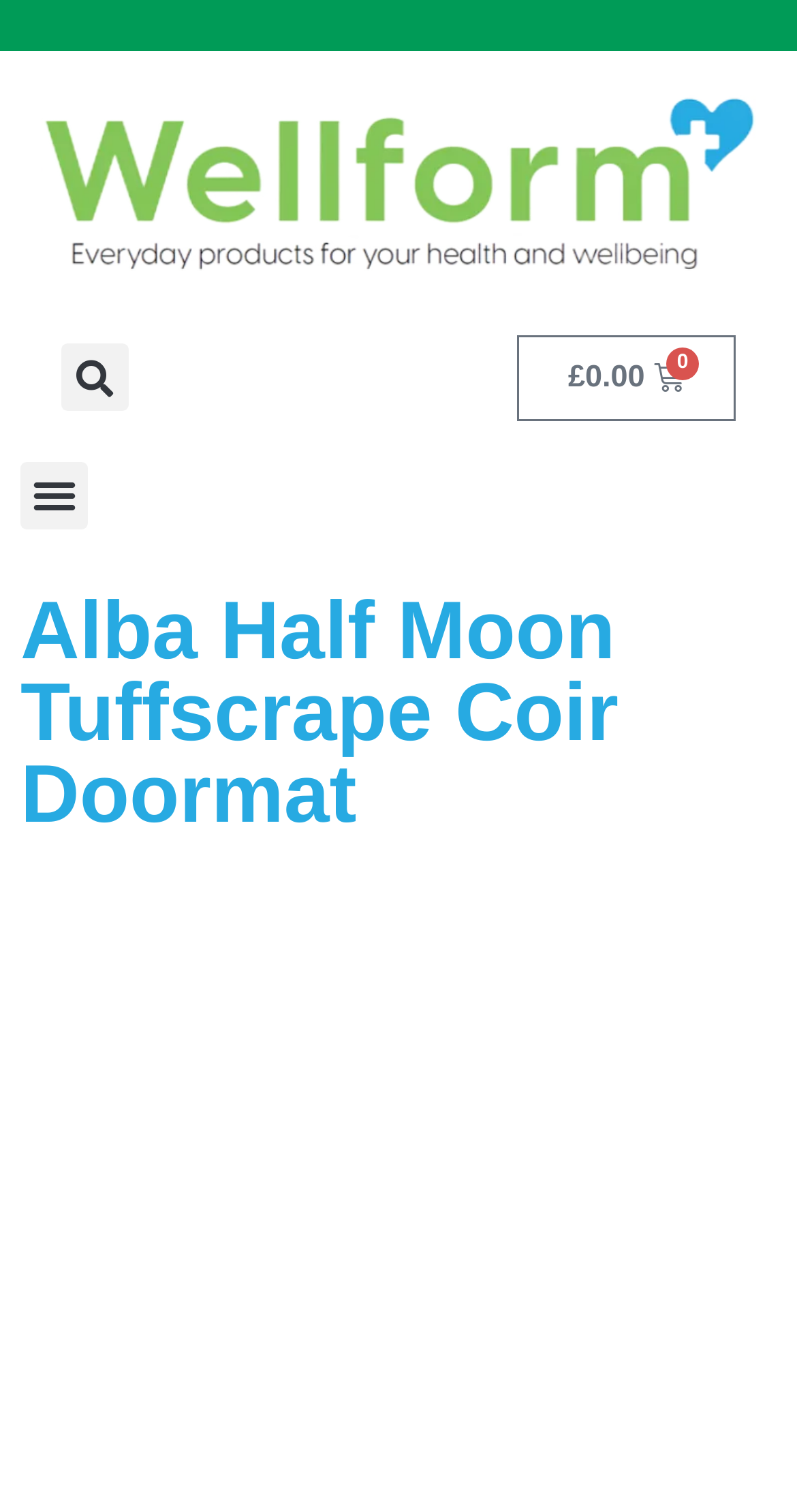What is the product name on the webpage?
Please provide an in-depth and detailed response to the question.

I found the heading element on the webpage, which has the text 'Alba Half Moon Tuffscrape Coir Doormat'. This is likely the product name being displayed on the webpage.